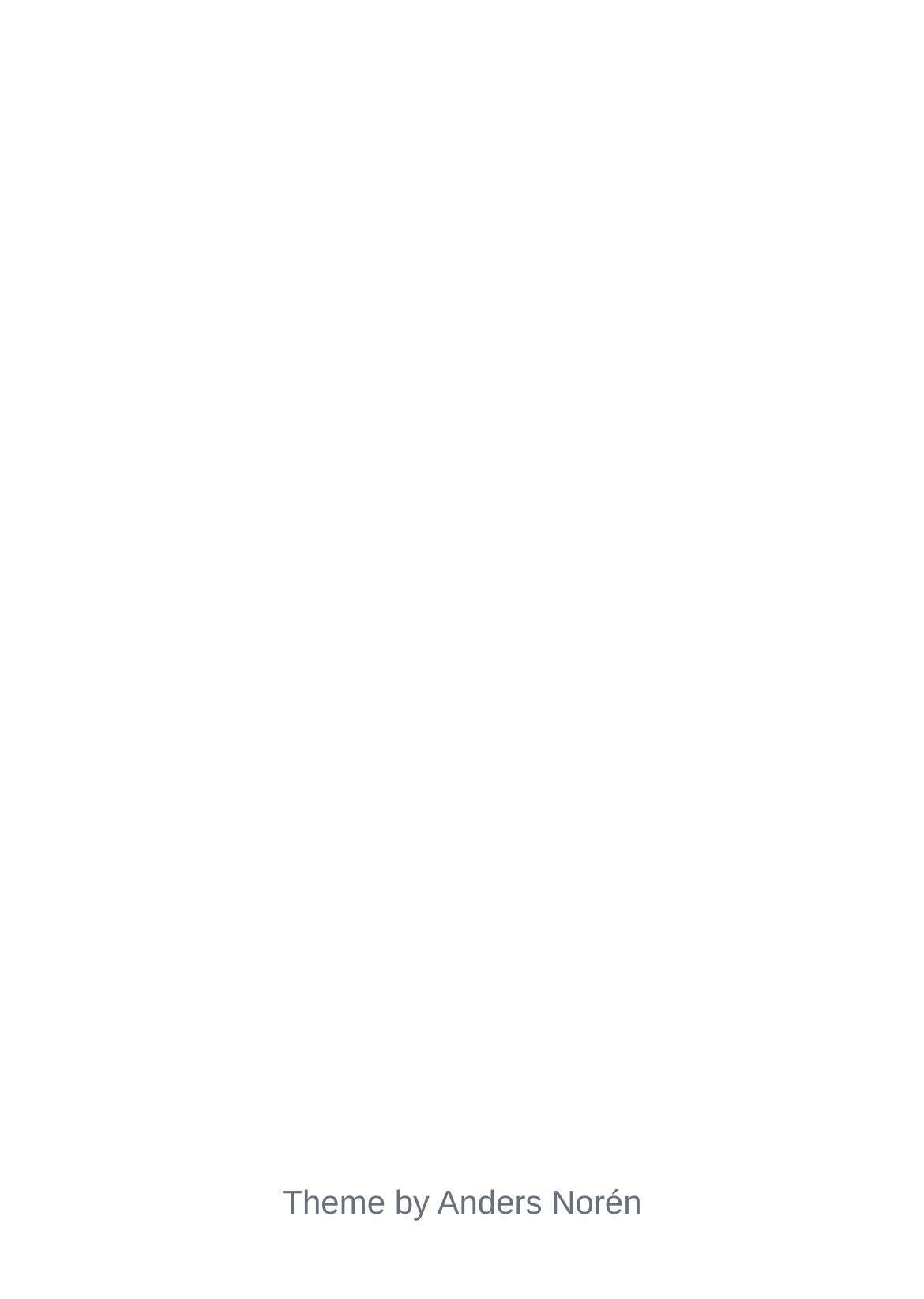What is the name of the university?
Give a thorough and detailed response to the question.

The name of the university can be inferred from the link 'UW Classes & Community' and the image description 'Aerial view of University of Washington camps, and greater Seattle area. The Liberal Arts Quad is in the foreground.'